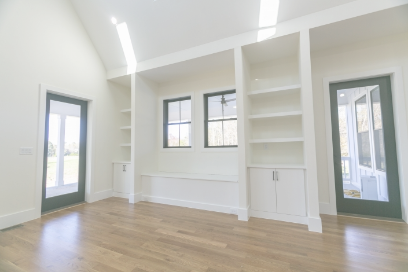Provide a thorough and detailed response to the question by examining the image: 
What is the effect of the large glass doors?

The caption states that the large glass doors to the left open to the outside, enhancing the connection between indoor and outdoor spaces, which suggests that the doors help to create a seamless transition between the two areas.